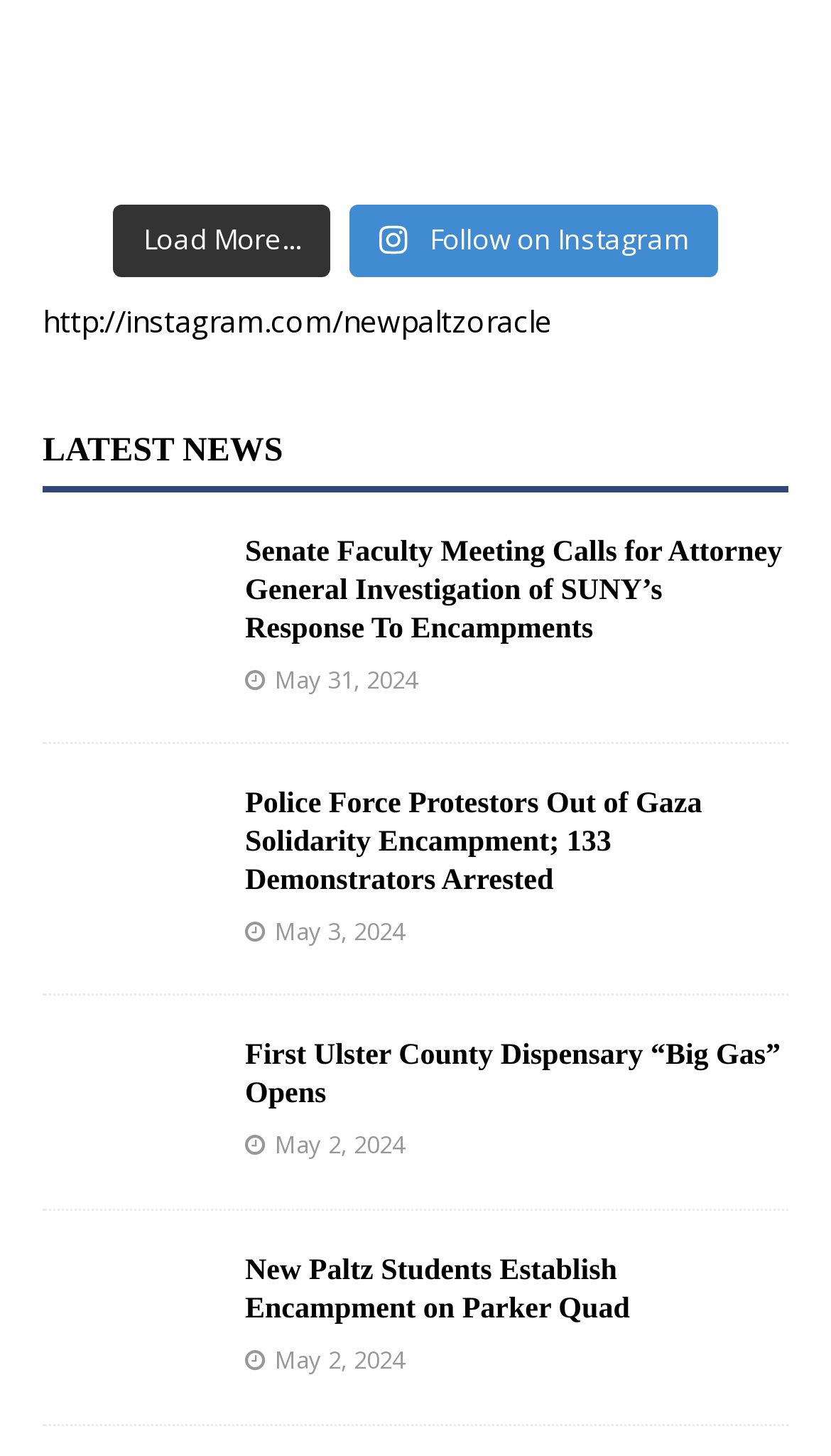What is the name of the dispensary that opened in Ulster County?
Refer to the image and provide a one-word or short phrase answer.

Big Gas